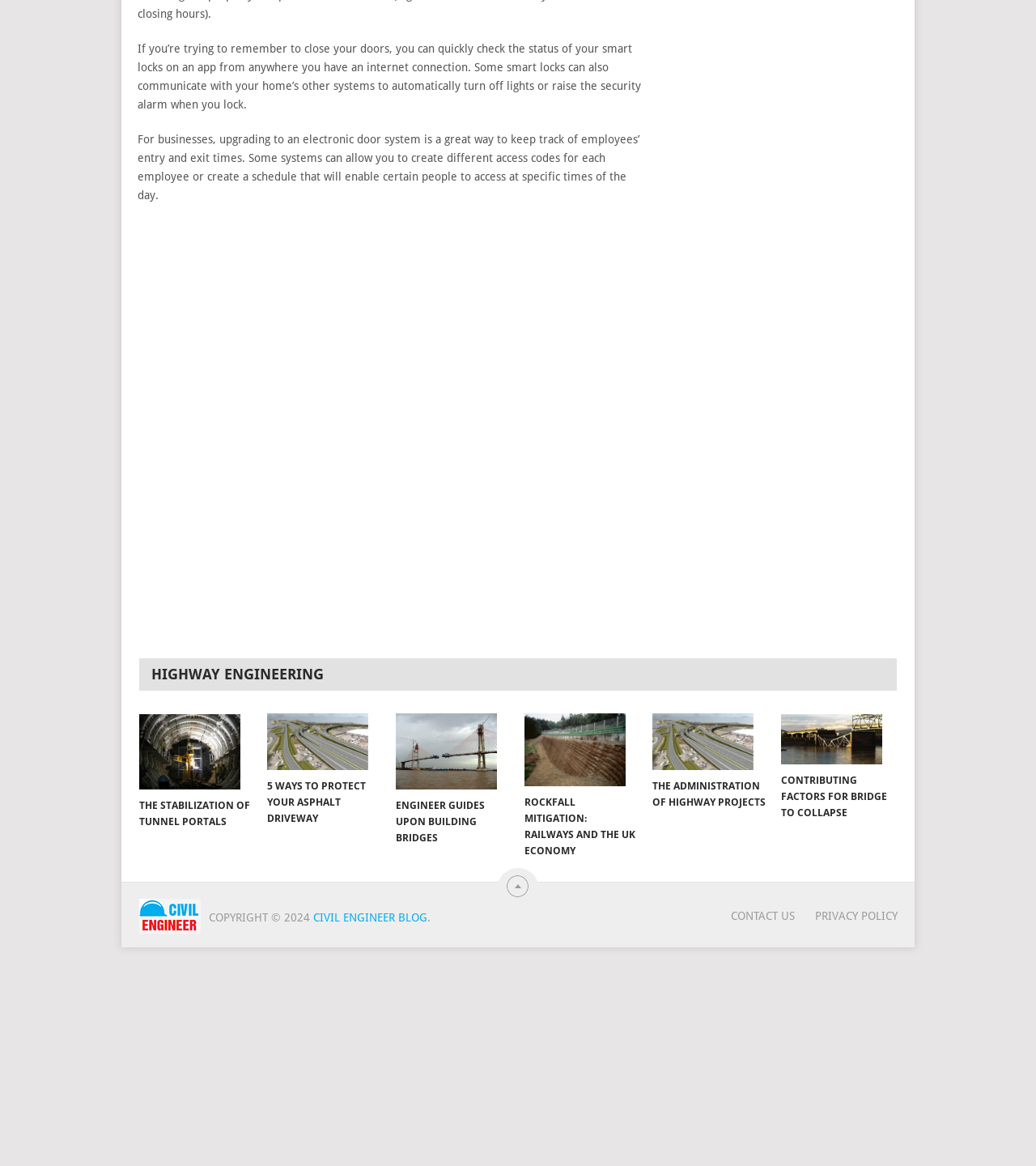Identify the bounding box coordinates of the area that should be clicked in order to complete the given instruction: "Learn about protecting asphalt driveway". The bounding box coordinates should be four float numbers between 0 and 1, i.e., [left, top, right, bottom].

[0.258, 0.612, 0.367, 0.66]